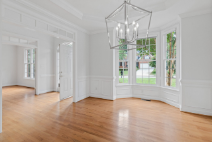Provide your answer to the question using just one word or phrase: What hangs from the ceiling?

modern chandelier